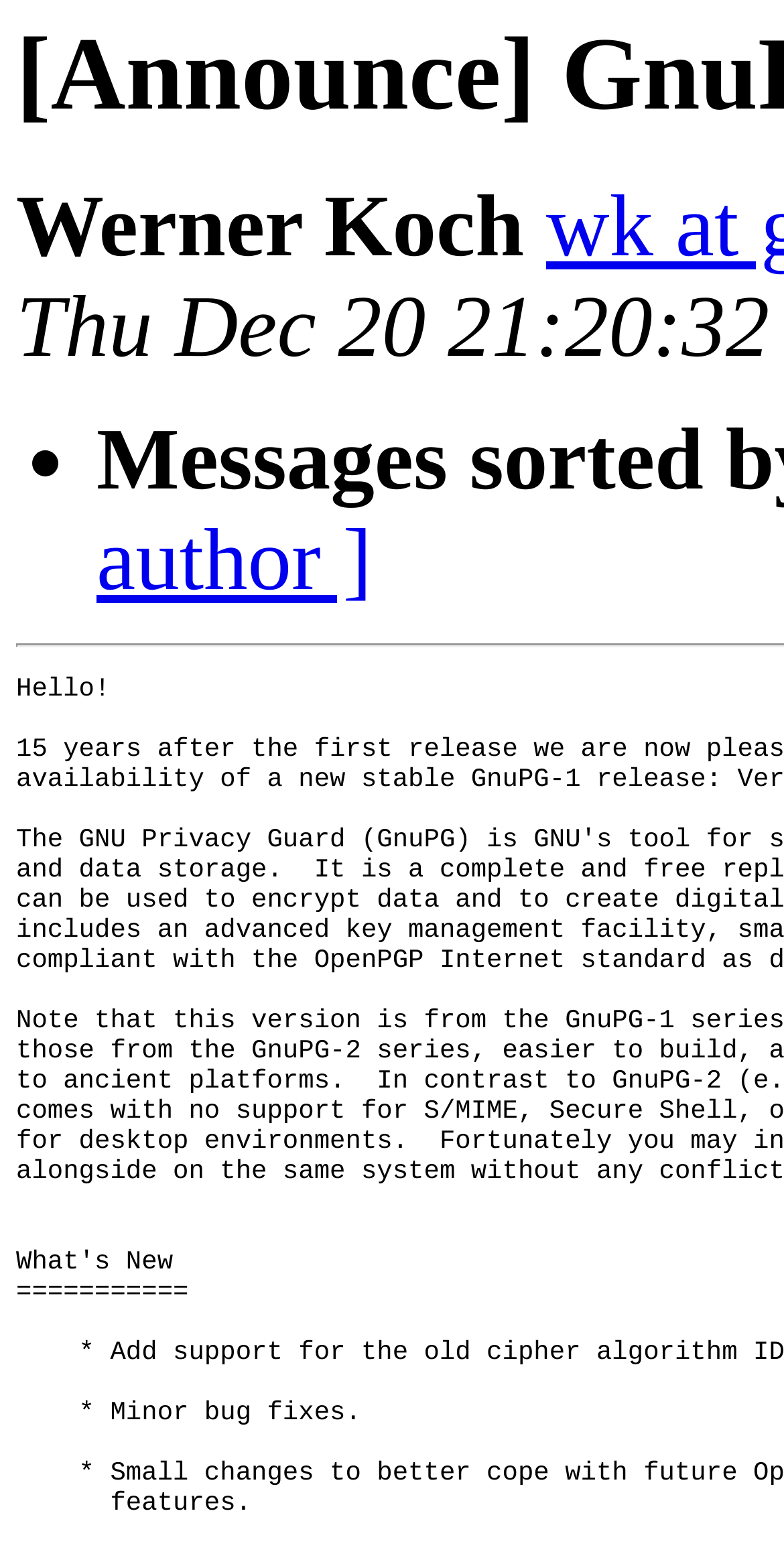Can you determine the main header of this webpage?

[Announce] GnuPG 1.4.13 released